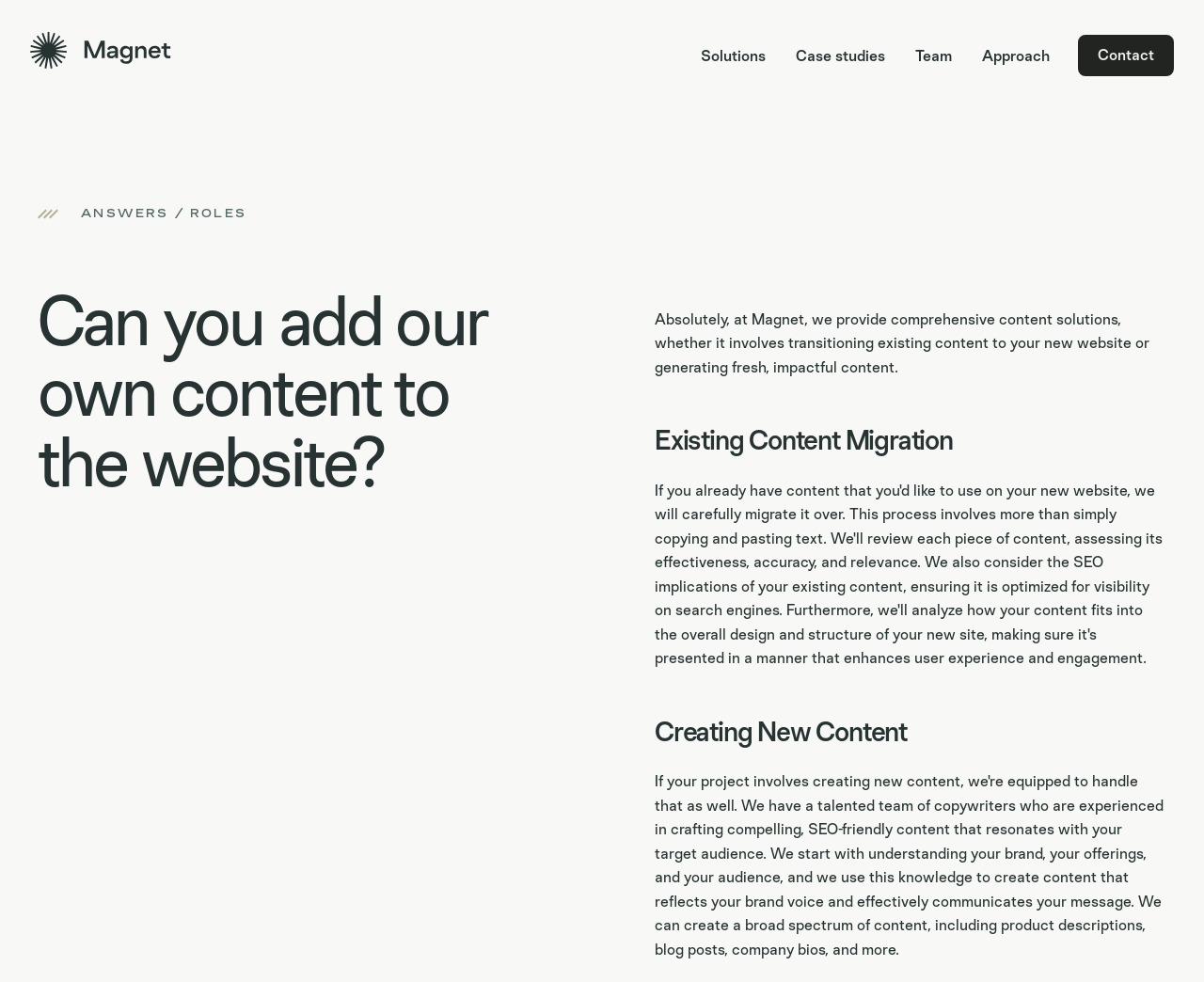Determine the bounding box for the HTML element described here: "Case studies". The coordinates should be given as [left, top, right, bottom] with each number being a float between 0 and 1.

[0.659, 0.043, 0.736, 0.071]